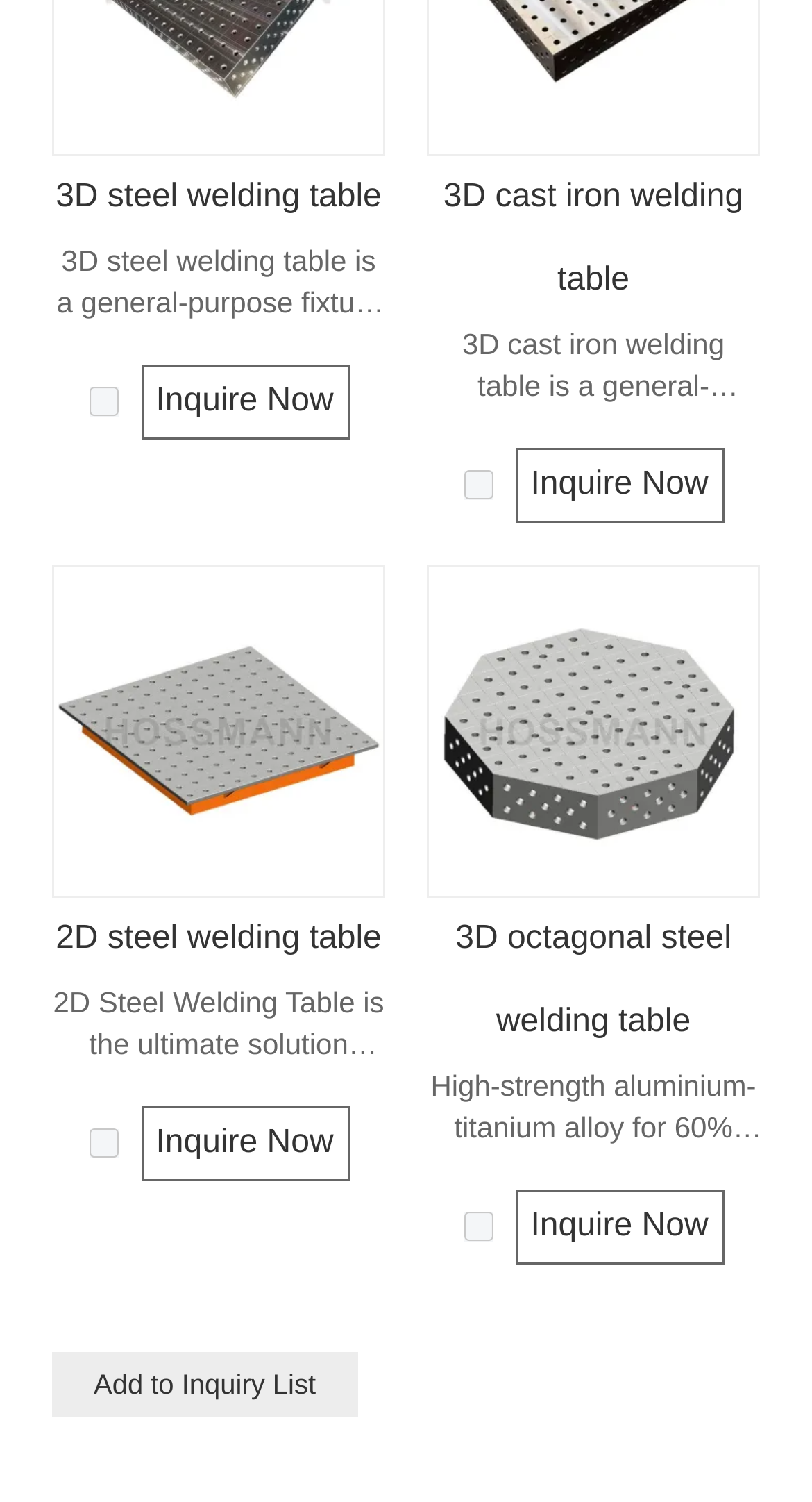Based on the element description: "Add to Inquiry List", identify the UI element and provide its bounding box coordinates. Use four float numbers between 0 and 1, [left, top, right, bottom].

[0.064, 0.9, 0.44, 0.943]